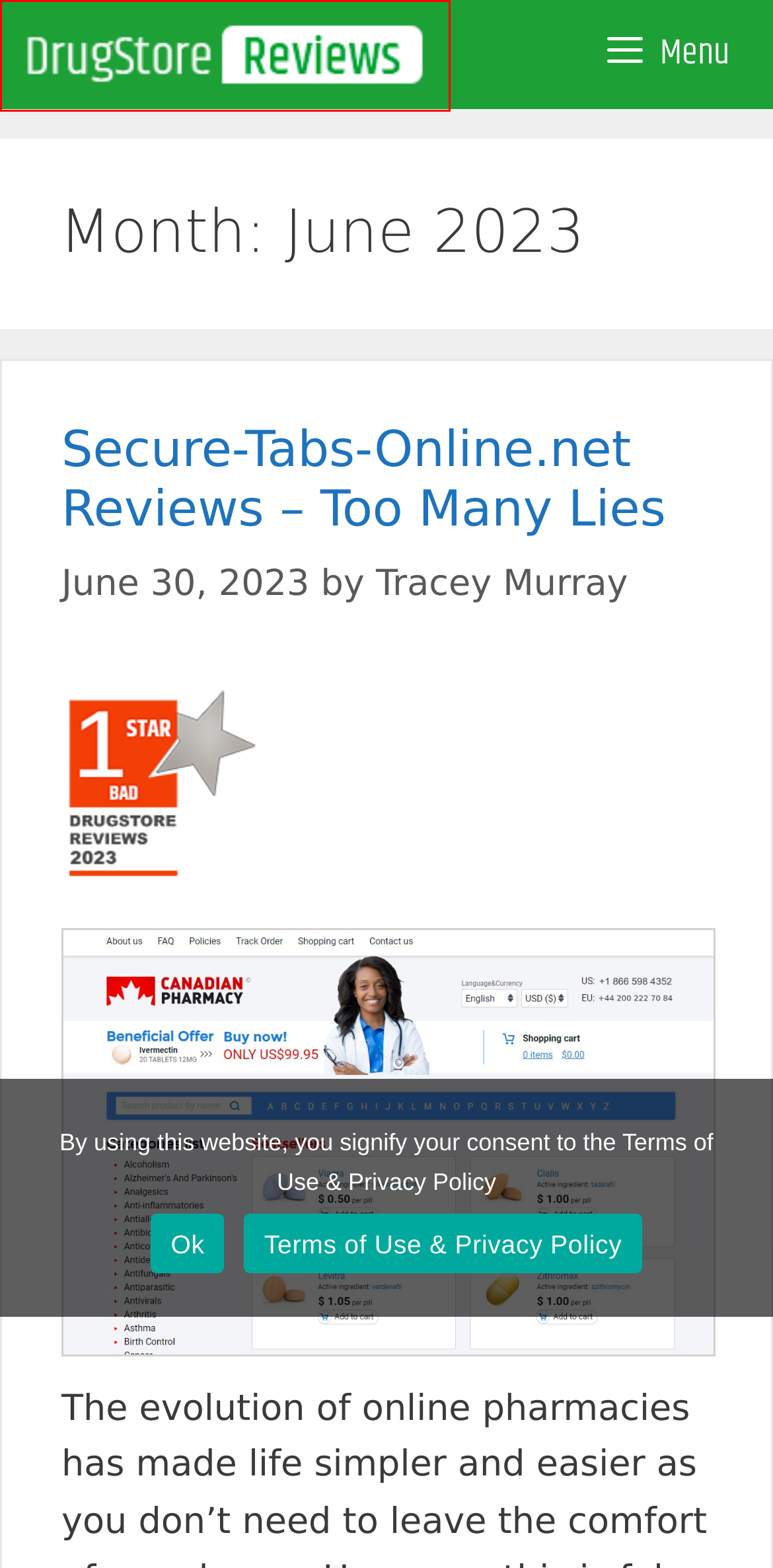Review the screenshot of a webpage containing a red bounding box around an element. Select the description that best matches the new webpage after clicking the highlighted element. The options are:
A. true-tabs.net - Low Prices Today Only
B. Terms of Use - DrugstoreReviews
C. Our Drug Prices are 70% less than your local pharmacy
D. DrugstoreReviews - Online Pharmacy - Reviews | Ratings | Scam analysis
E. BuyFastDelivery.com Reviews - Many Questions - DrugstoreReviews
F. Awdrugstore.com Reviews - Potential Scam - DrugstoreReviews
G. Secure-Tabs-Online.net Reviews - Too Many Lies - DrugstoreReviews
H. Tracey Murray, Author at DrugstoreReviews

D